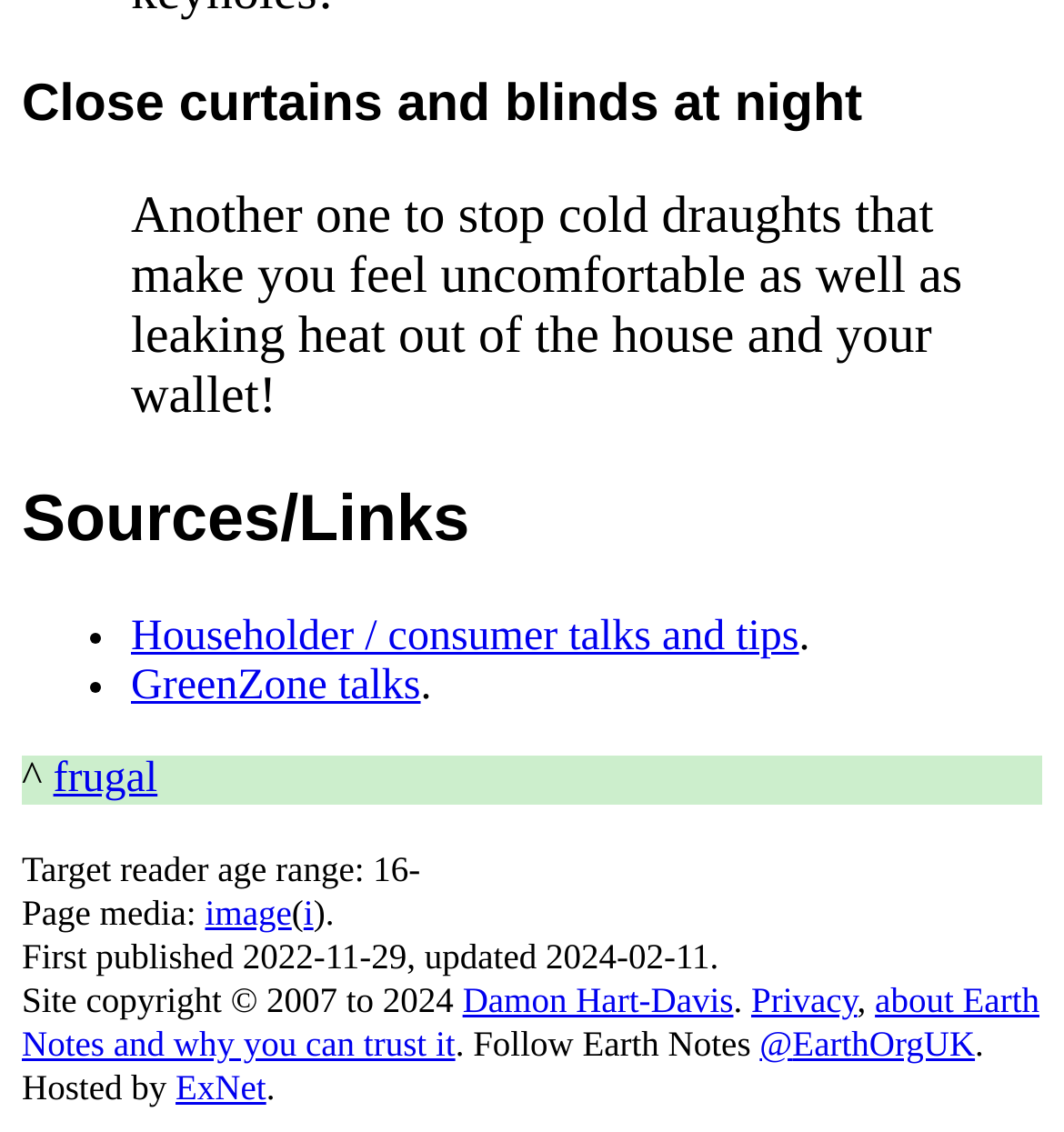What is the target reader age range? Refer to the image and provide a one-word or short phrase answer.

16-